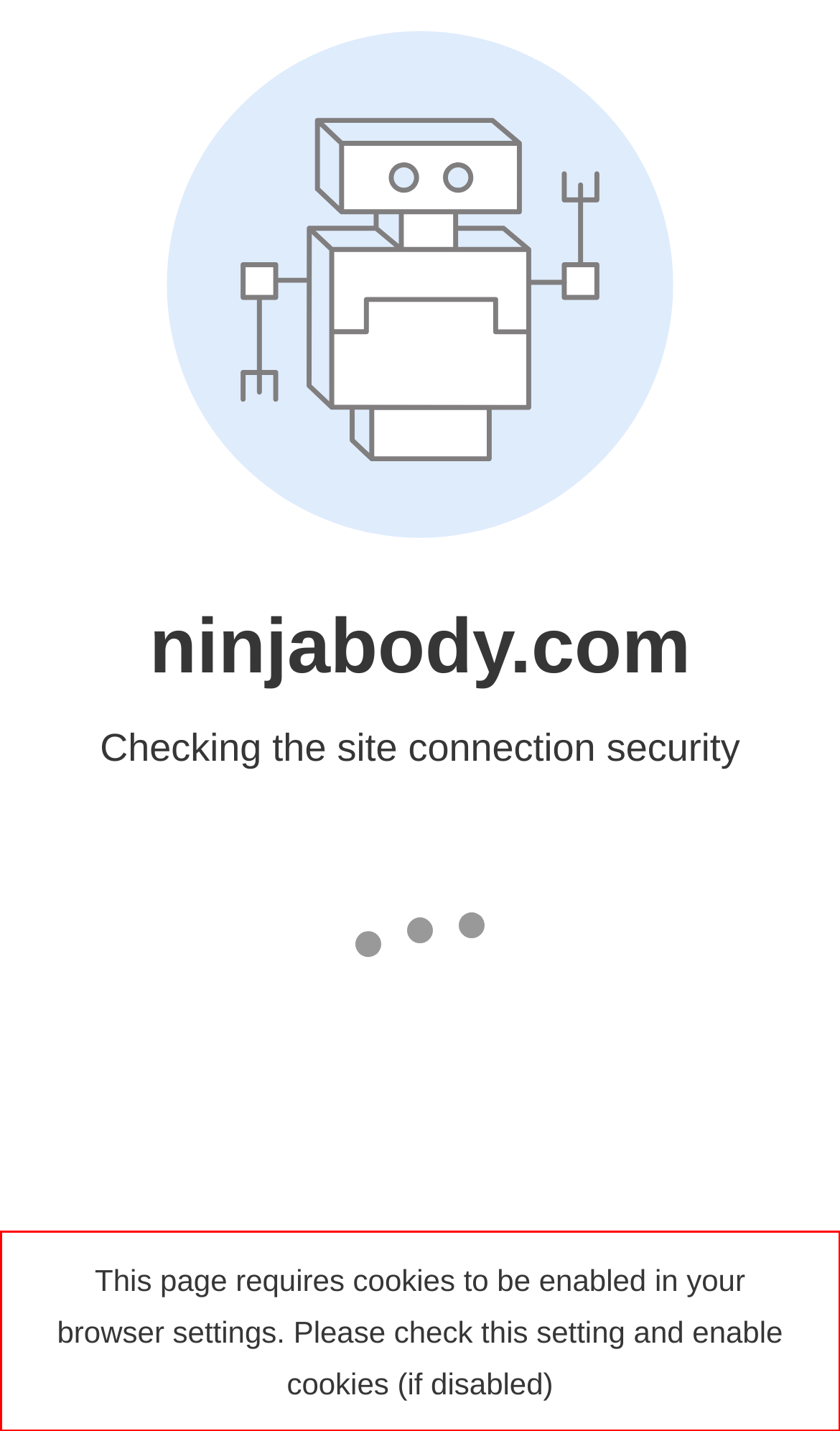You are given a screenshot with a red rectangle. Identify and extract the text within this red bounding box using OCR.

This page requires cookies to be enabled in your browser settings. Please check this setting and enable cookies (if disabled)